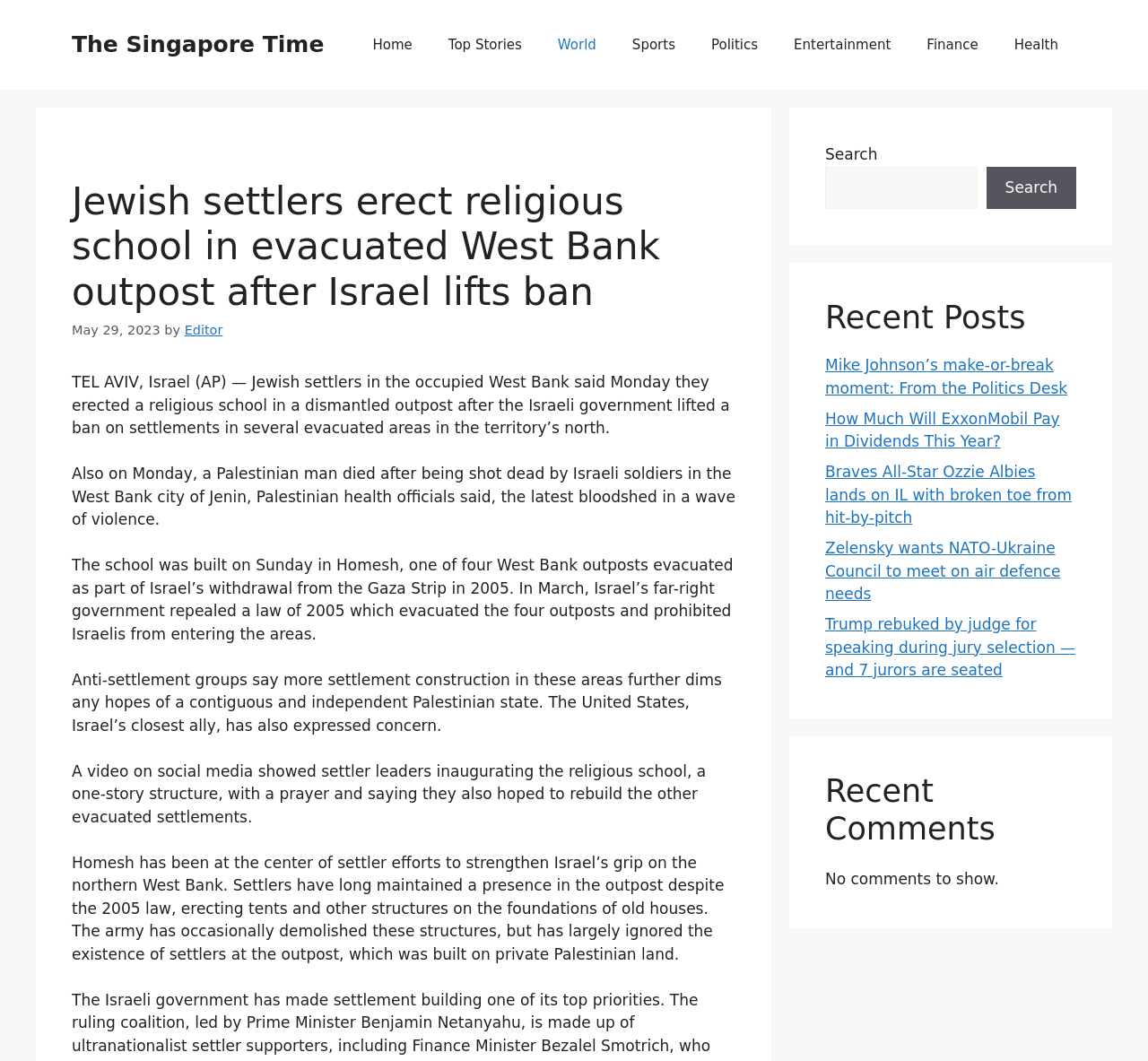Please identify the bounding box coordinates of the area that needs to be clicked to follow this instruction: "Read the 'Mike Johnson’s make-or-break moment: From the Politics Desk' article".

[0.719, 0.336, 0.93, 0.374]